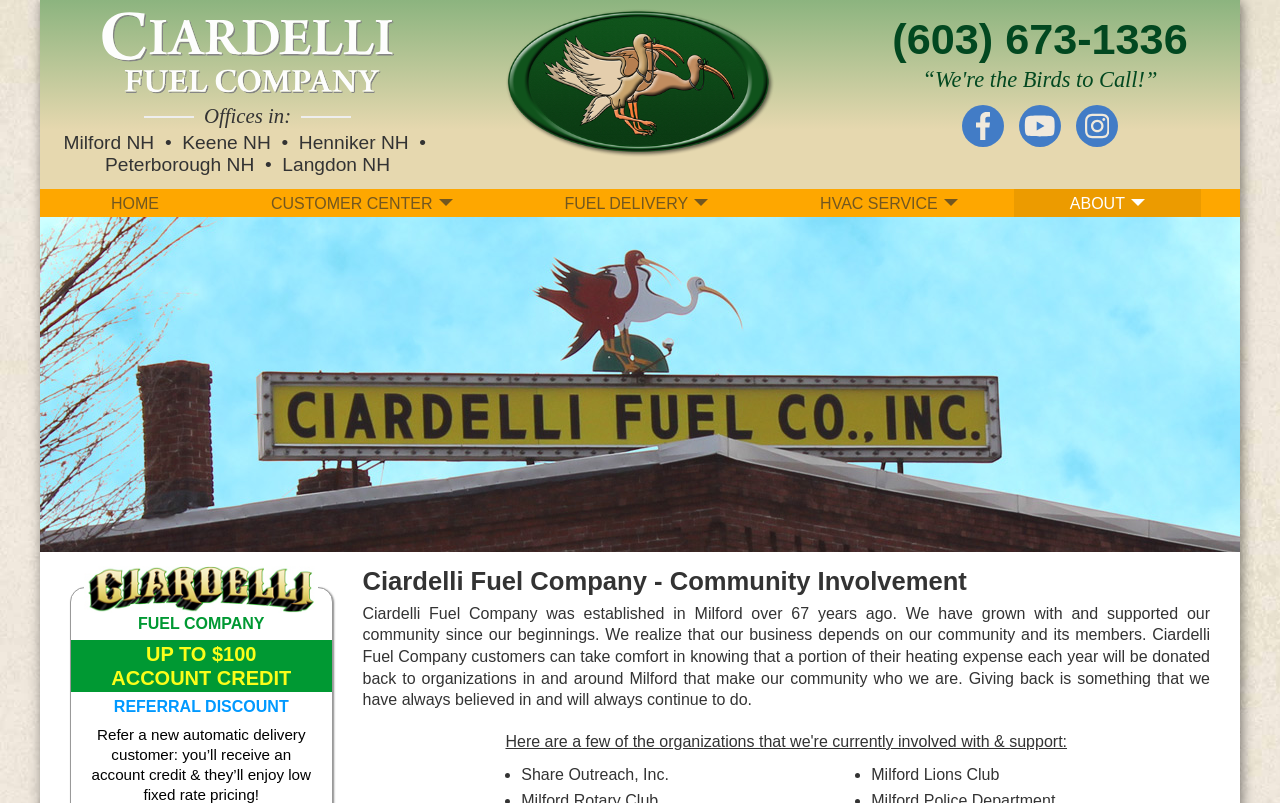Give a one-word or one-phrase response to the question: 
Where are Ciardelli Fuel's offices located?

Milford NH, Keene NH, Henniker NH, Peterborough NH, Langdon NH